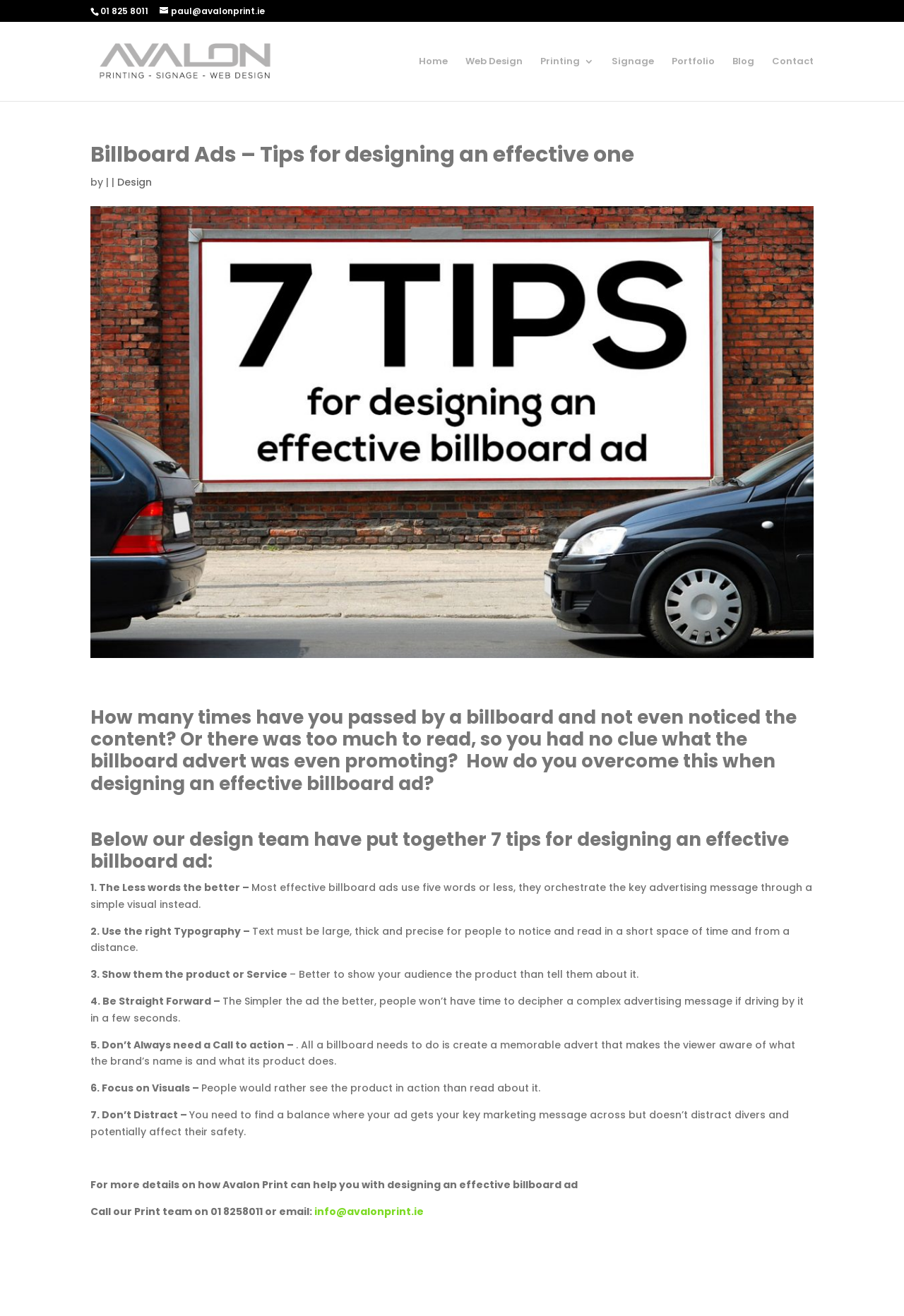Answer the question using only one word or a concise phrase: What is the phone number to contact Avalon Print?

01 825 8011